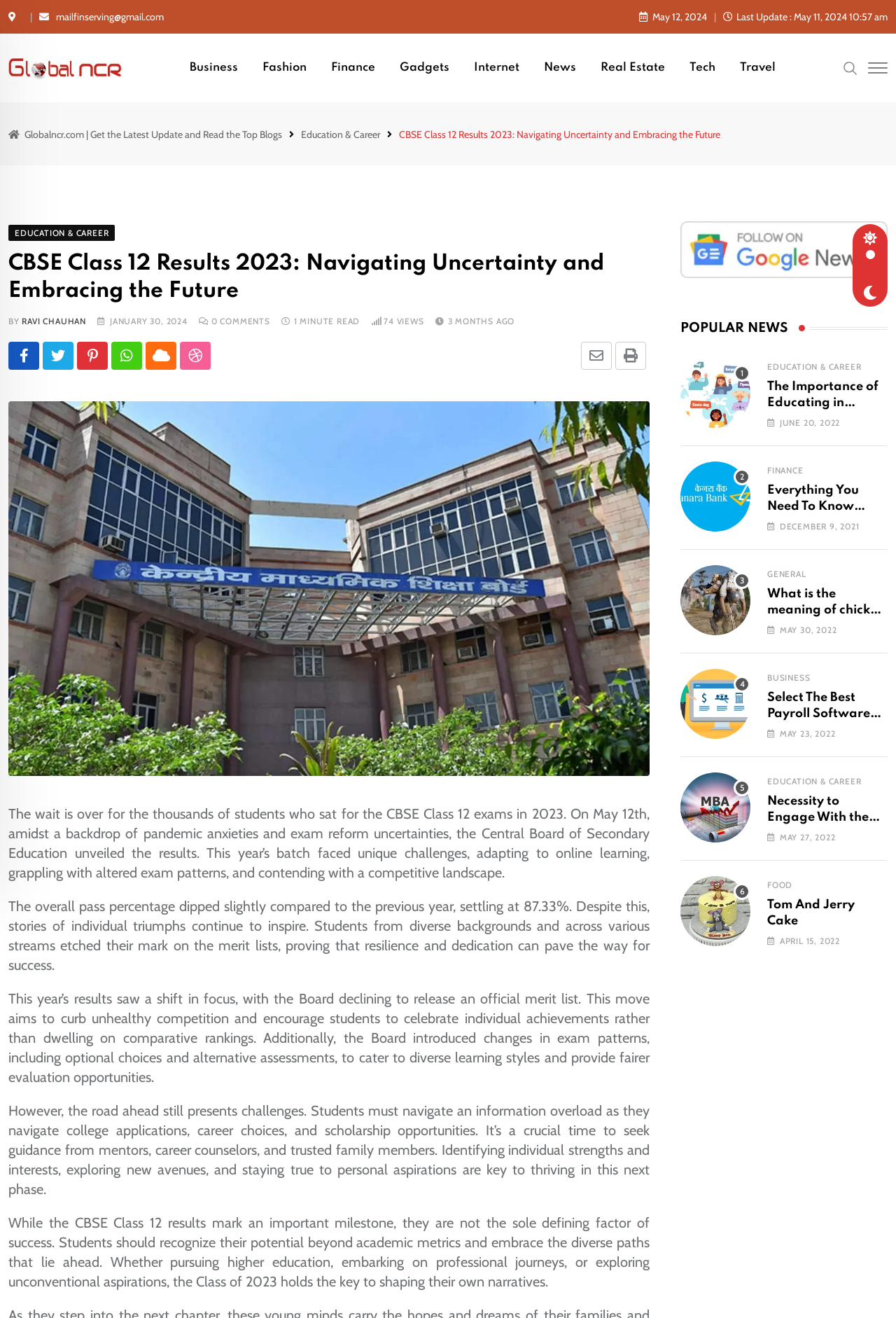How many social media links are there?
Look at the image and respond with a single word or a short phrase.

7